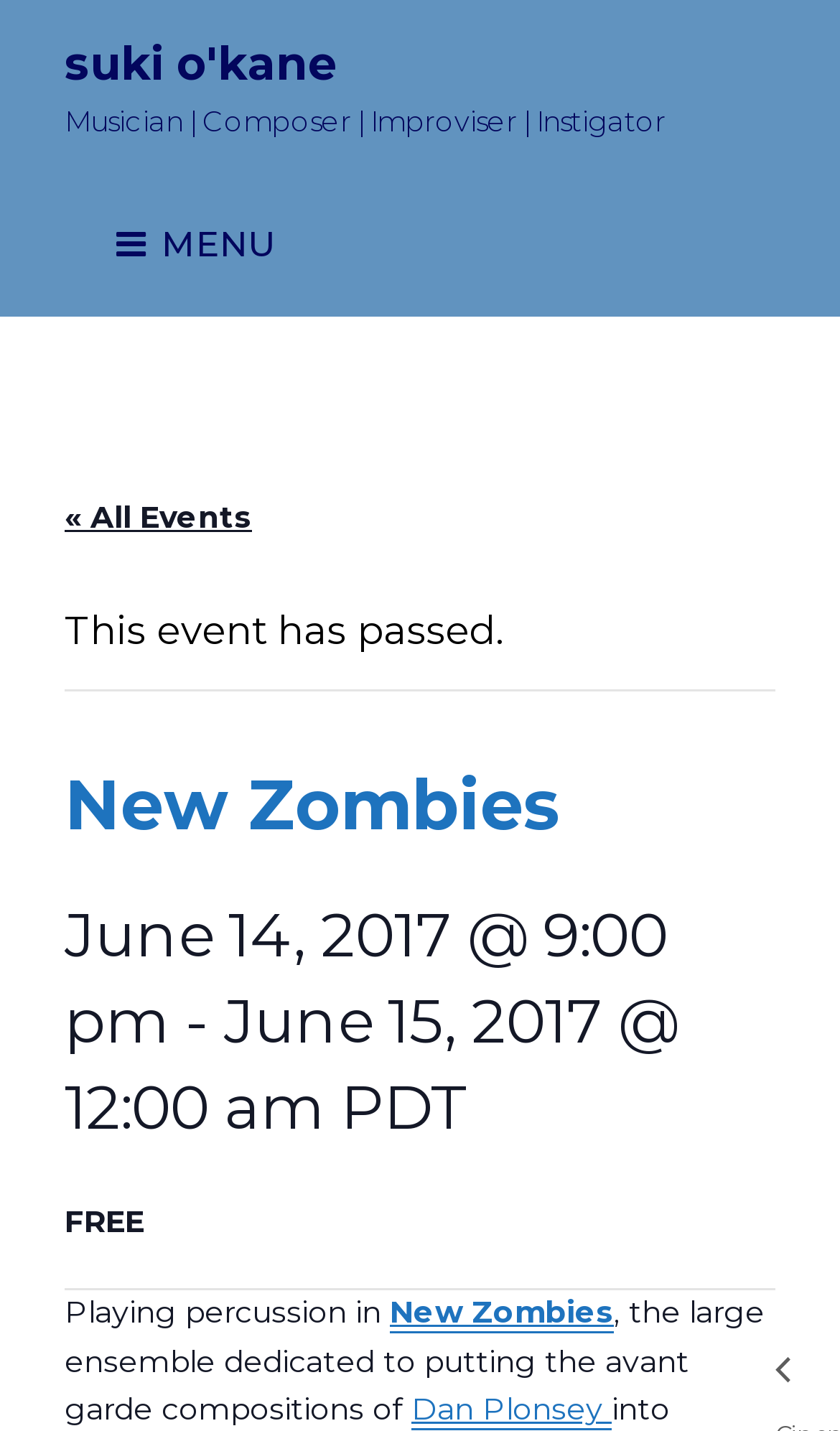Carefully examine the image and provide an in-depth answer to the question: What is the name of the event?

The name of the event can be found in the heading element on the page, which says 'New Zombies'. This heading is likely the title of the event being described on the page.